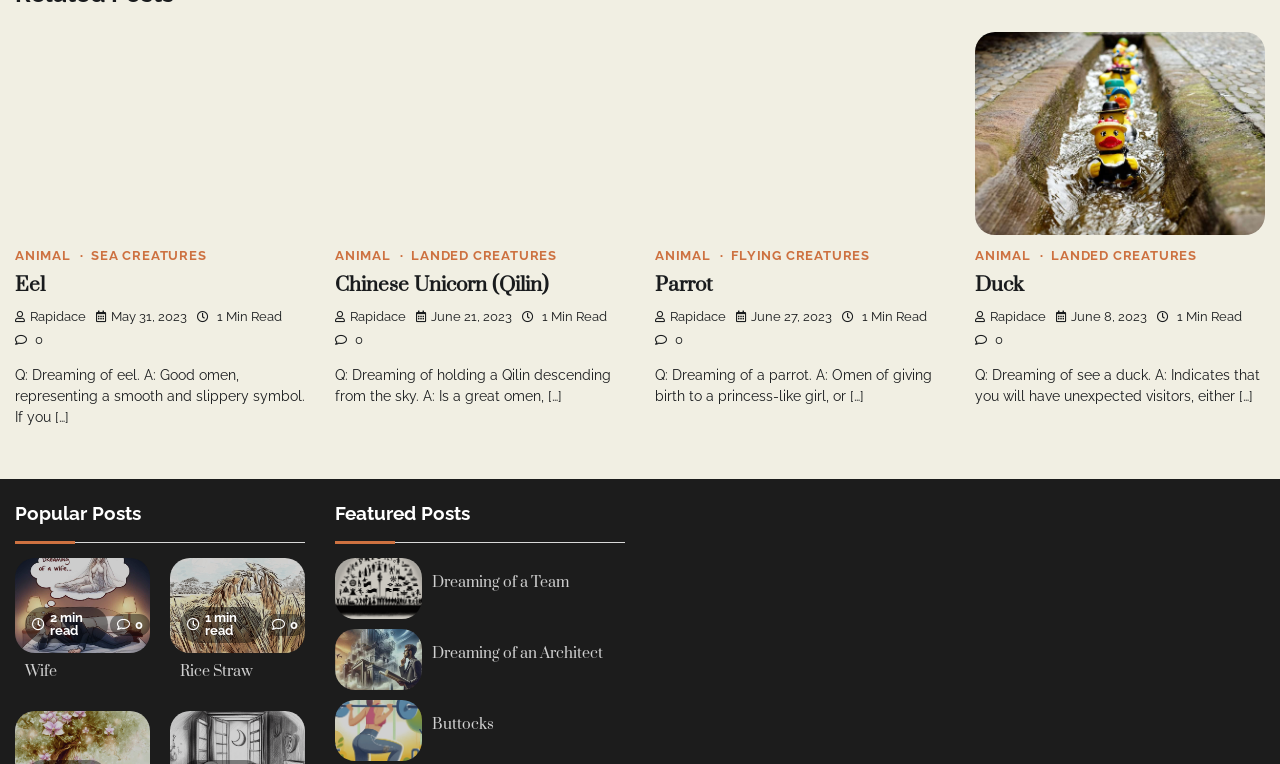What is the category of the first article?
Look at the image and respond with a one-word or short phrase answer.

ANIMAL∙ SEA CREATURES